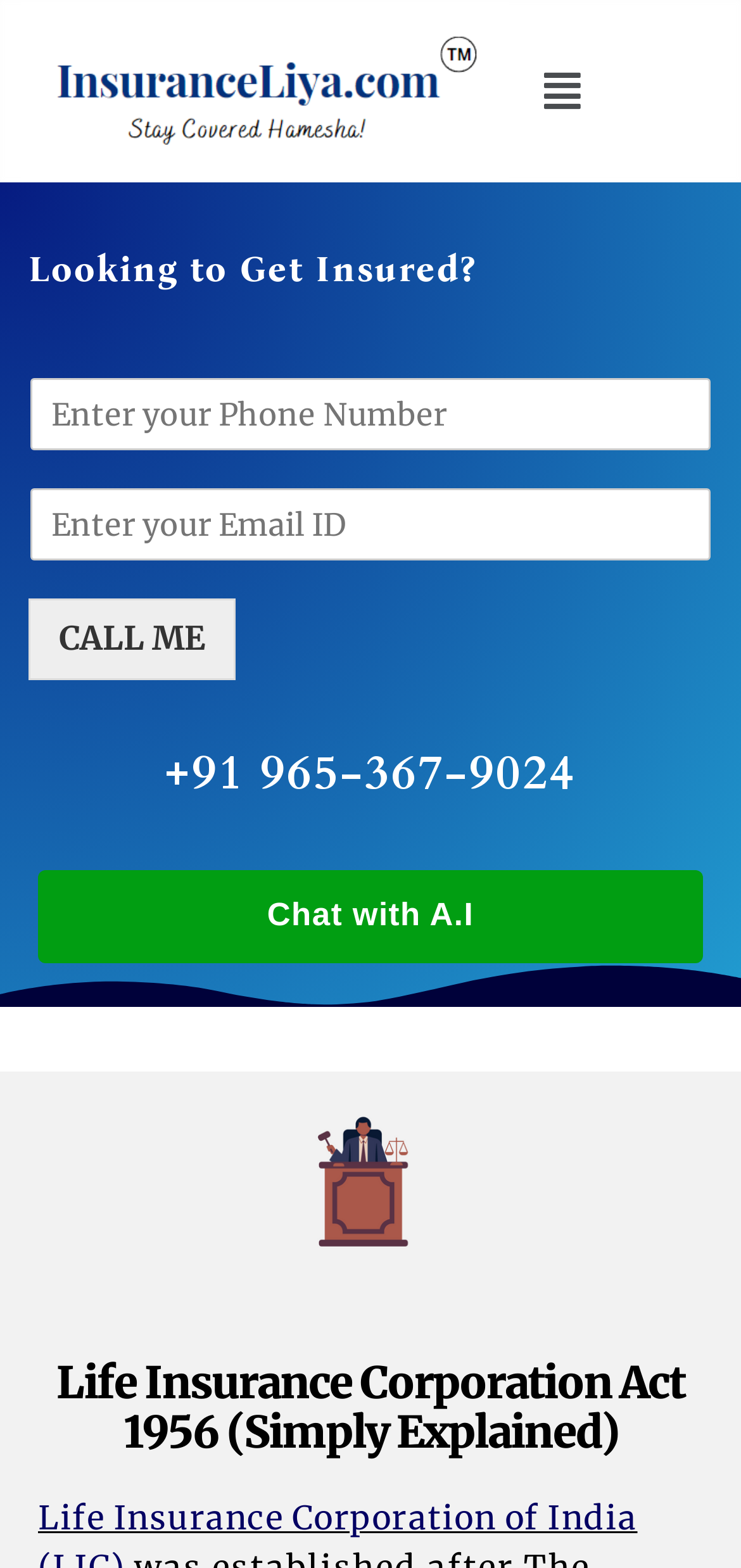What is the phone number displayed on the webpage?
Could you answer the question in a detailed manner, providing as much information as possible?

I found the phone number by looking at the StaticText element with the text '+91 965-367-9024'. This element is located at [0.223, 0.472, 0.777, 0.514], which indicates that it is displayed on the webpage.